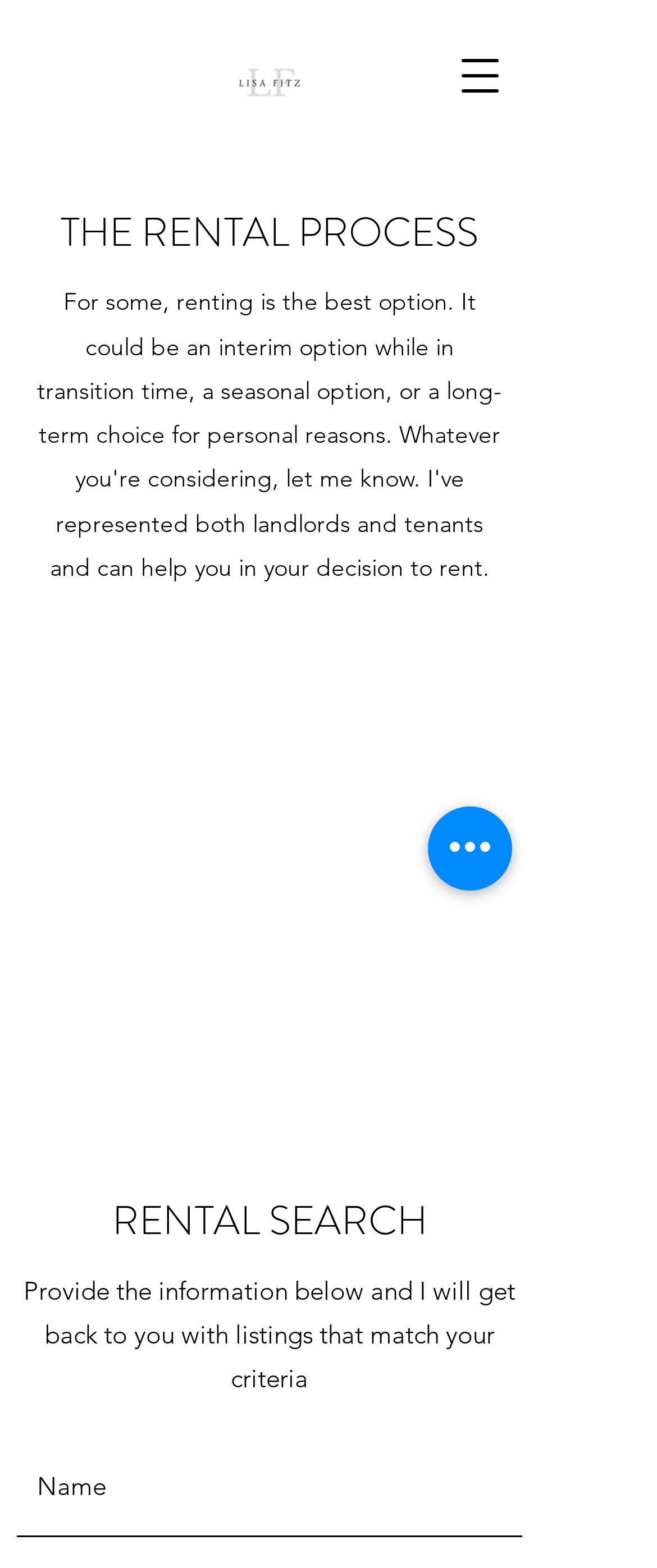Provide an in-depth caption for the webpage.

The webpage is about the process of renting a home, specifically providing information and resources for individuals looking to rent a property. 

At the top left of the page, there is a navigation menu button labeled "Open navigation menu". Below this, there is a link accompanied by an image, which is likely a logo or a profile picture. 

The main content of the page is divided into two sections. The first section is headed by "THE RENTAL PROCESS" and is located at the top center of the page. The second section, located at the bottom center of the page, is headed by "RENTAL SEARCH" and contains a paragraph of text that explains the purpose of the section, which is to provide listings that match the user's criteria. 

Below the explanatory text, there is a textbox labeled "Name" where users can input their information. This textbox is located at the bottom left of the page. 

On the right side of the page, there is a button labeled "Quick actions", which is positioned roughly at the middle of the page.